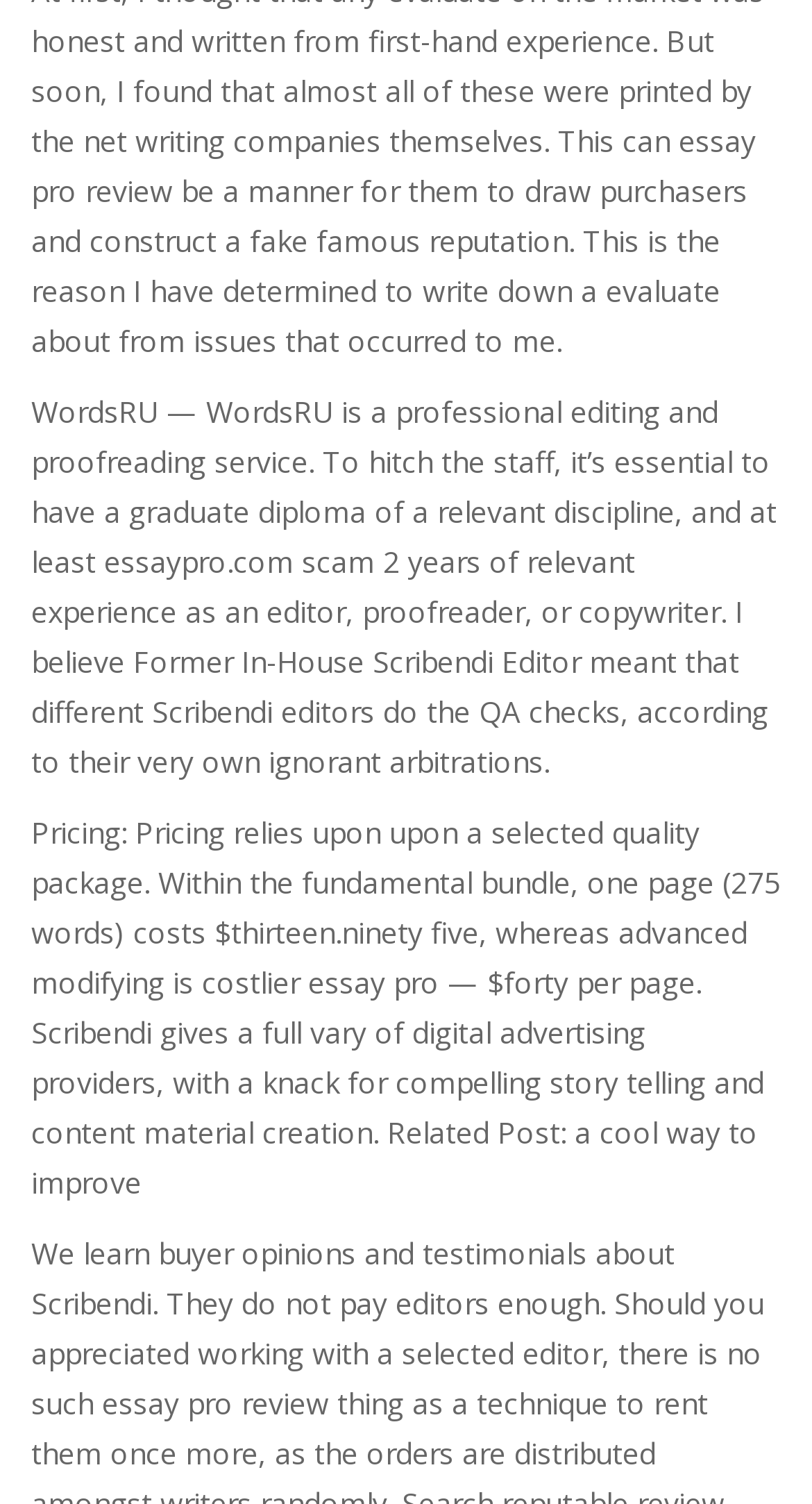Provide a one-word or short-phrase response to the question:
What is the cost of the basic bundle per page?

$13.95